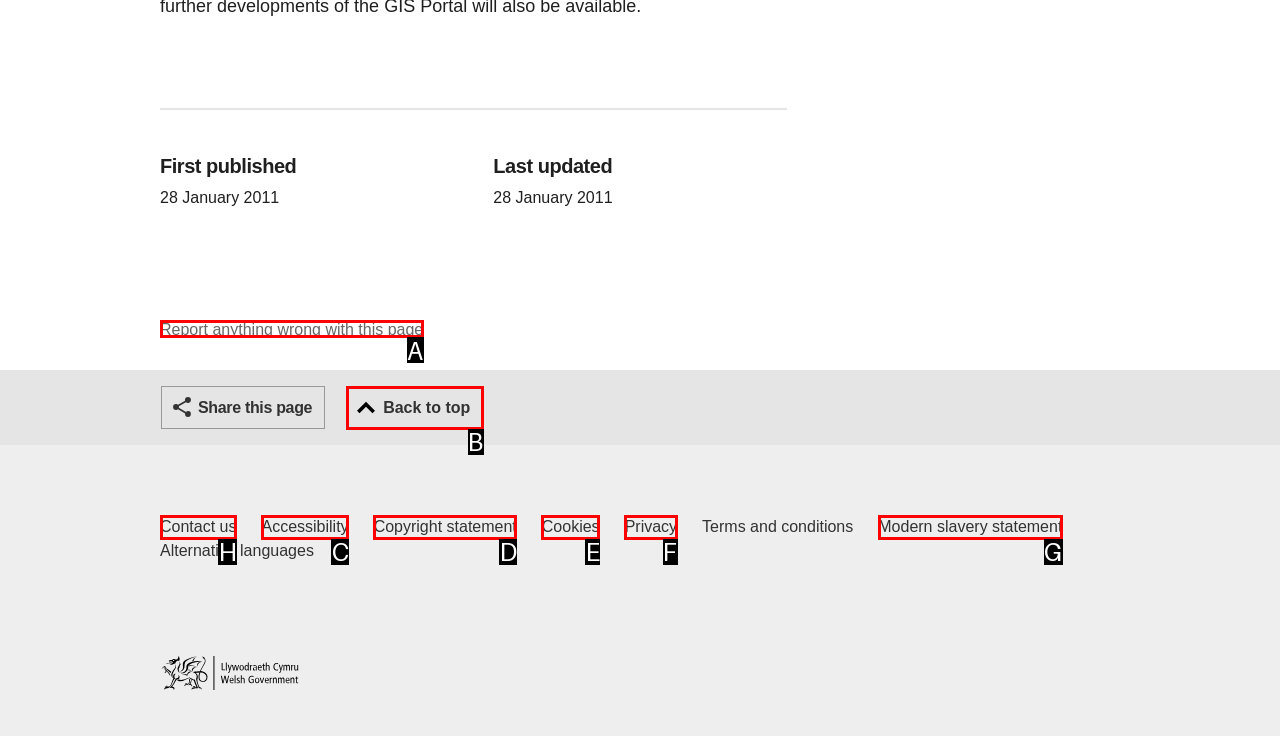Determine which HTML element I should select to execute the task: Contact us
Reply with the corresponding option's letter from the given choices directly.

H